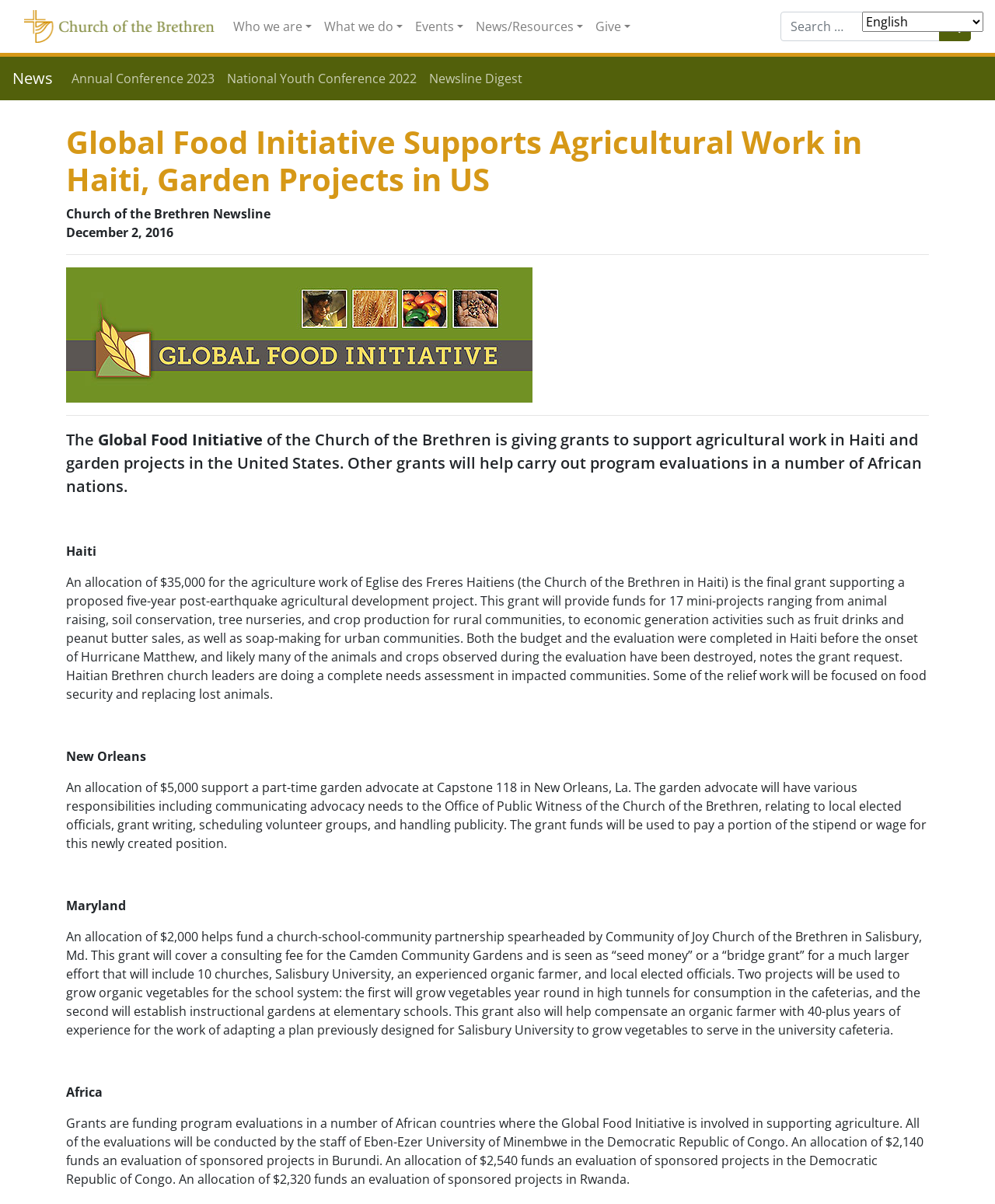Please identify the bounding box coordinates of the element on the webpage that should be clicked to follow this instruction: "Click China Travel News". The bounding box coordinates should be given as four float numbers between 0 and 1, formatted as [left, top, right, bottom].

None